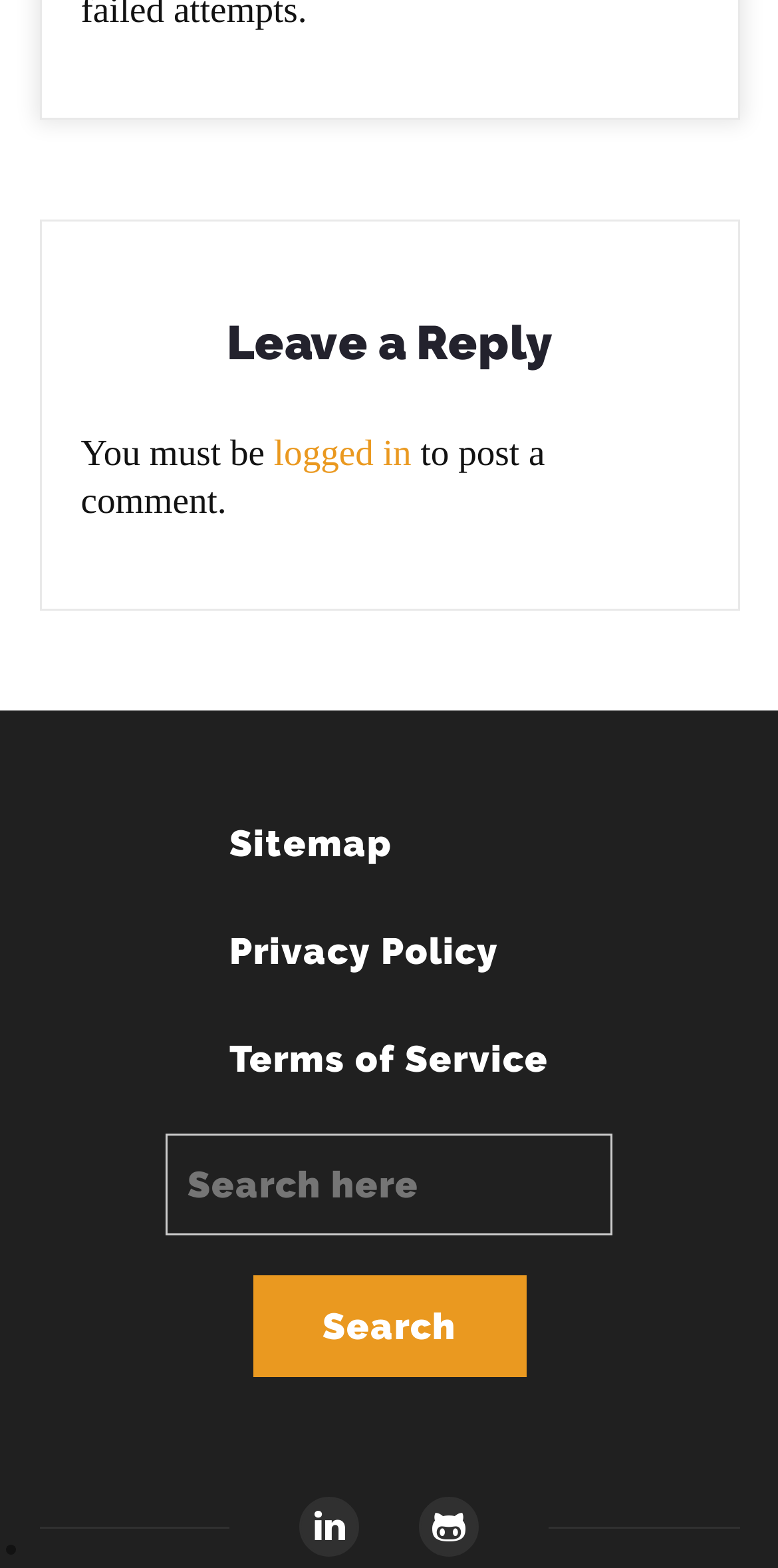What is the function of the button next to the search box?
Kindly offer a detailed explanation using the data available in the image.

The button next to the search box has the text 'Search' on it, indicating that it is intended to submit the search query entered in the search box.